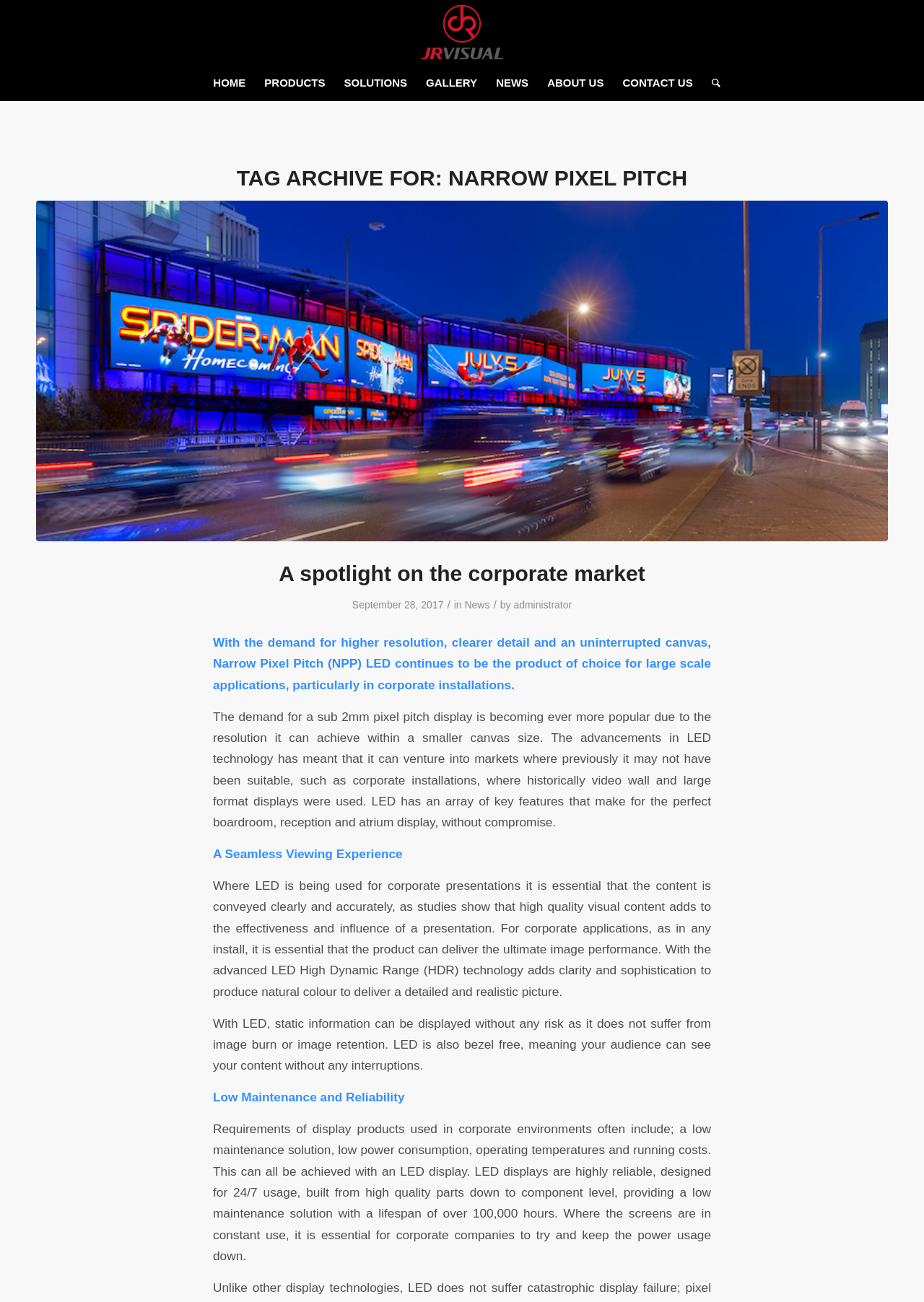Please specify the bounding box coordinates of the clickable region to carry out the following instruction: "Click on PRODUCTS". The coordinates should be four float numbers between 0 and 1, in the format [left, top, right, bottom].

[0.276, 0.05, 0.362, 0.078]